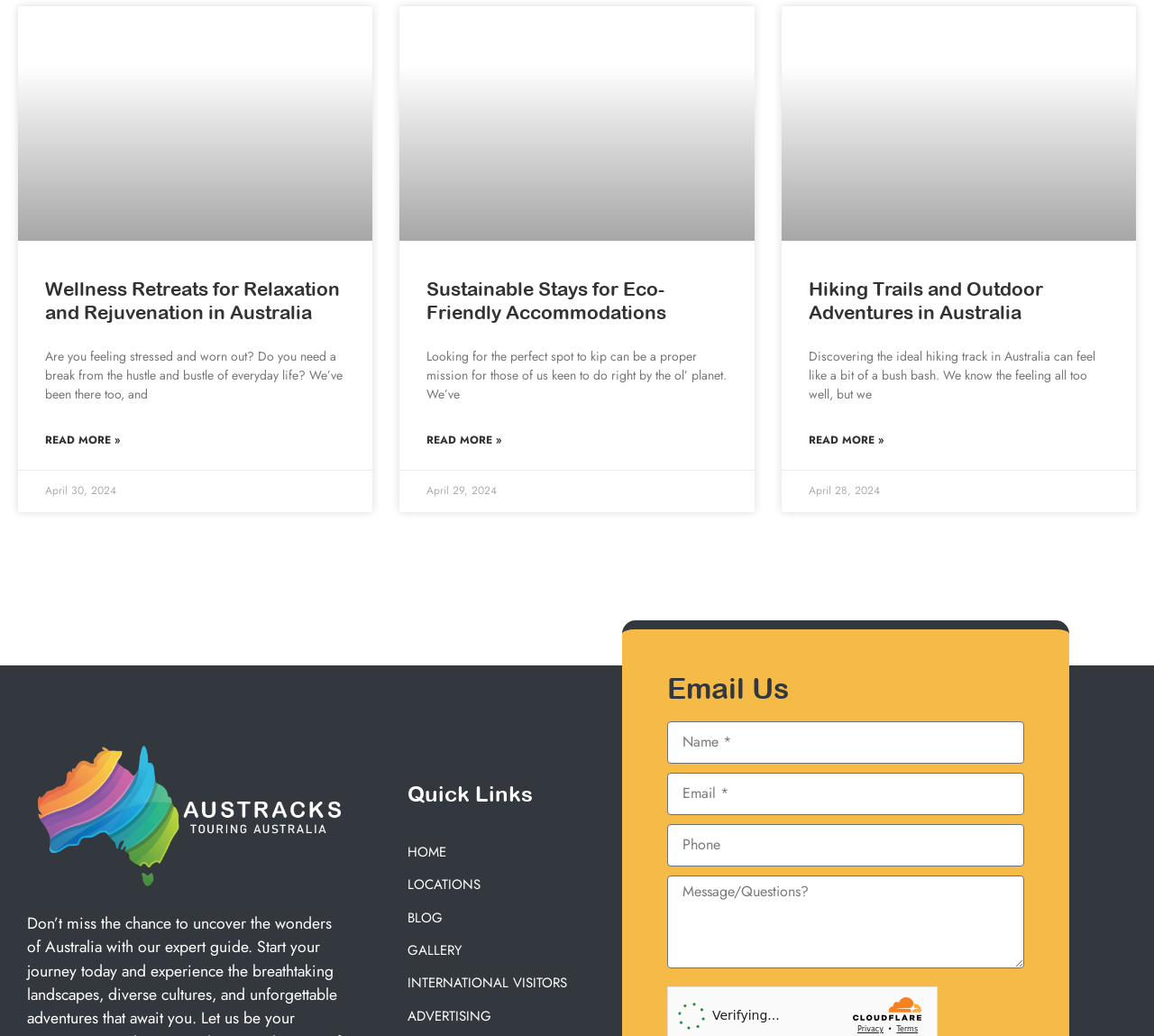How many articles are on this webpage?
Please give a well-detailed answer to the question.

I counted the number of article elements on the webpage, which are [145], [146], and [147]. Each of these elements contains a heading, static text, and links, indicating that they are separate articles.